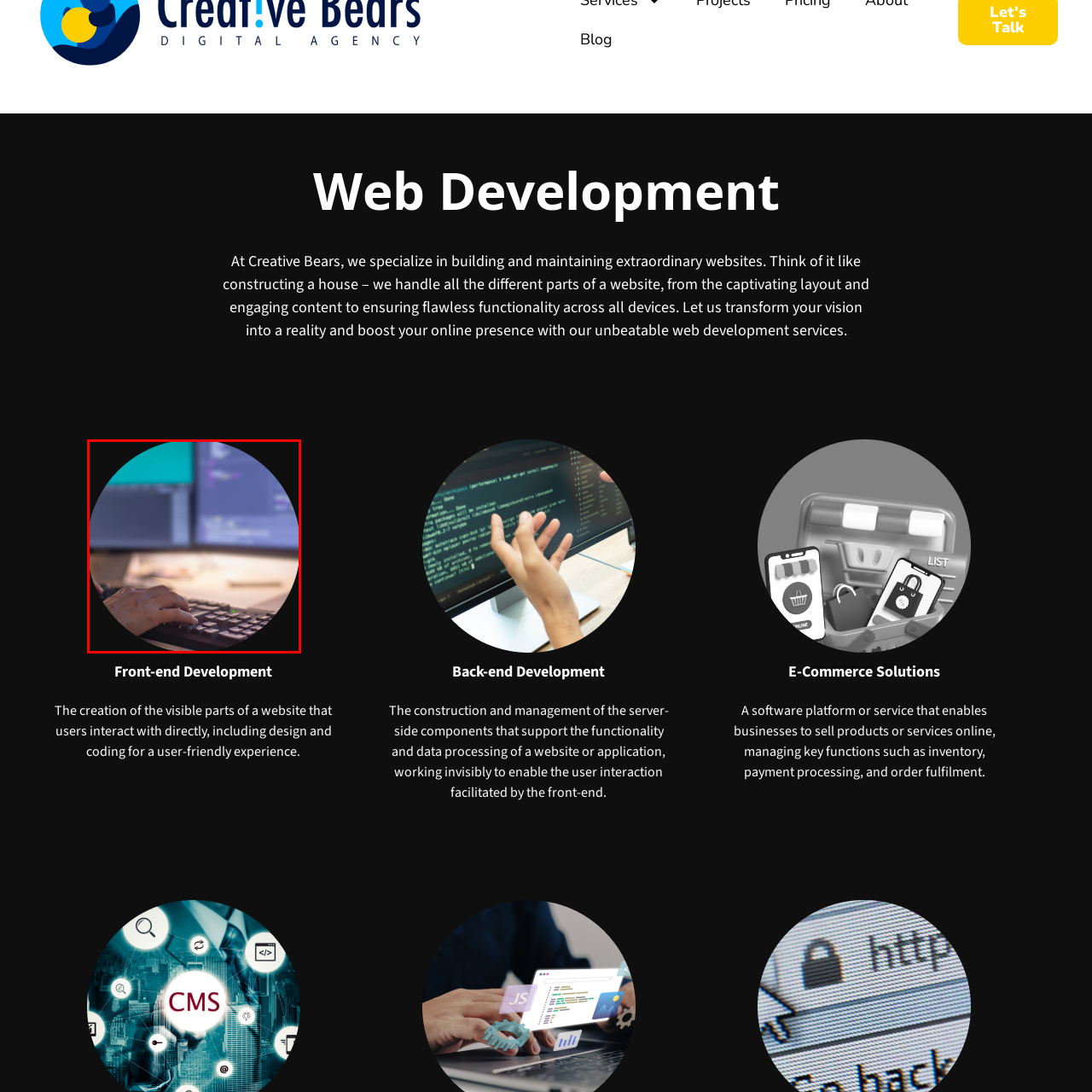View the image surrounded by the red border, How many computer monitors are visible in the background?
 Answer using a single word or phrase.

Two